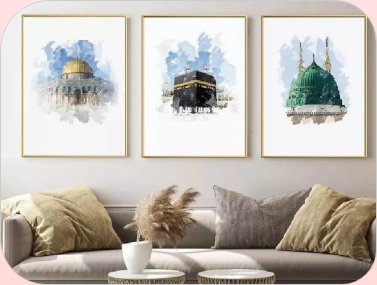Describe the image in great detail, covering all key points.

This elegant image showcases a beautifully arranged living space featuring three framed artworks that depict iconic Islamic architecture. On the left, a vibrant illustration of the Dome of the Rock captures its golden dome and intricate details, positioned amidst a soft blue background. The central piece portrays the Kaaba, the holiest site in Islam, rendered in a blend of rich colors that evoke a sense of reverence and spiritual significance. On the right, a depiction of the green dome of the Prophet's Mosque in Medina stands tall, surrounded by delicate strokes that suggest a serene sky. 

The backdrop of the scene features a stylish and modern sofa adorned with plush cushions, enhancing the cozy atmosphere of the room. A decorative vase containing dried pampas grass sits on a minimalist coffee table, adding a touch of natural elegance. This composition not only reflects a deep appreciation for Islamic art but also invites a sense of tranquility and spiritual connection through its harmonious design.